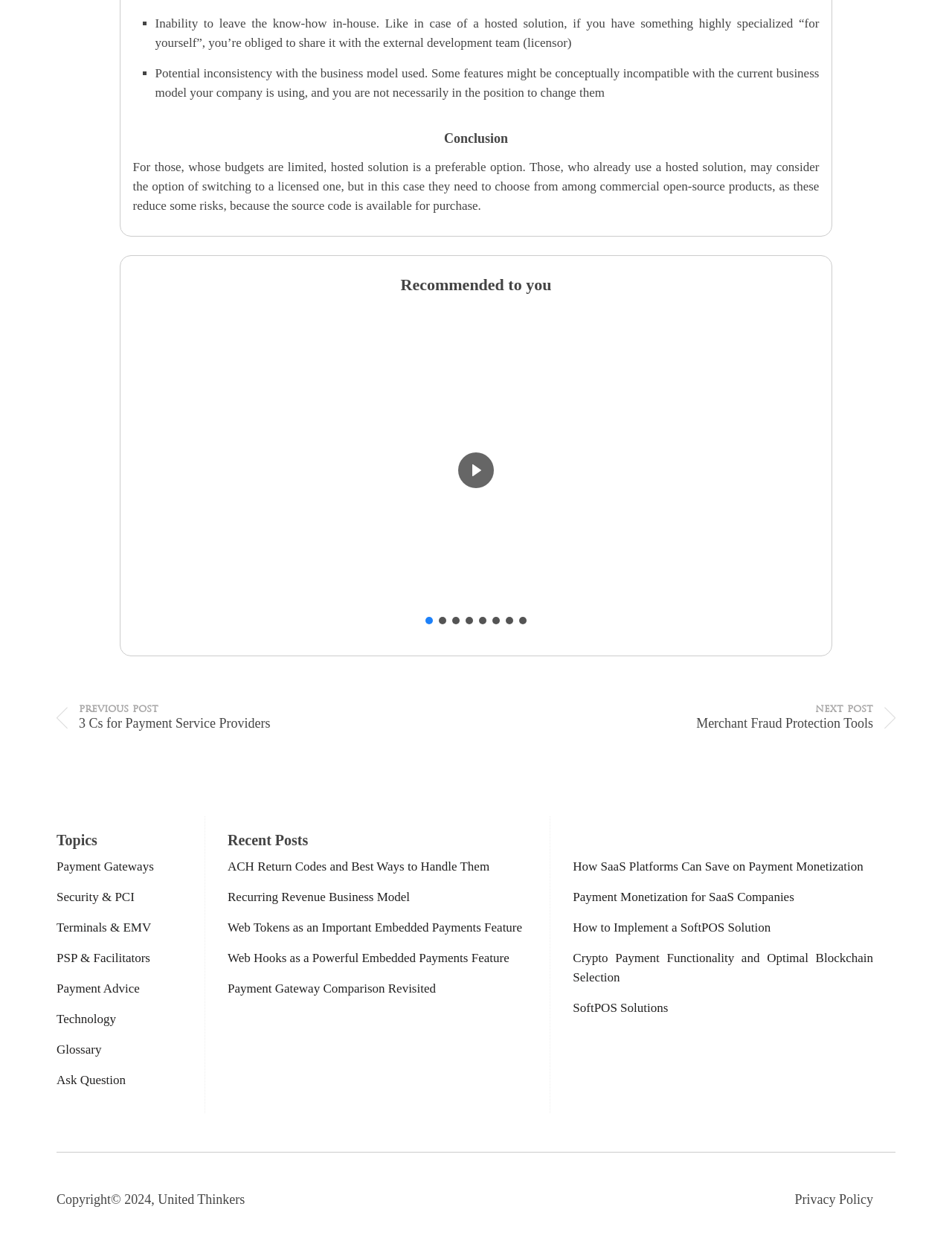What is the topic of the recommended post?
From the screenshot, provide a brief answer in one word or phrase.

UniPay Gateway